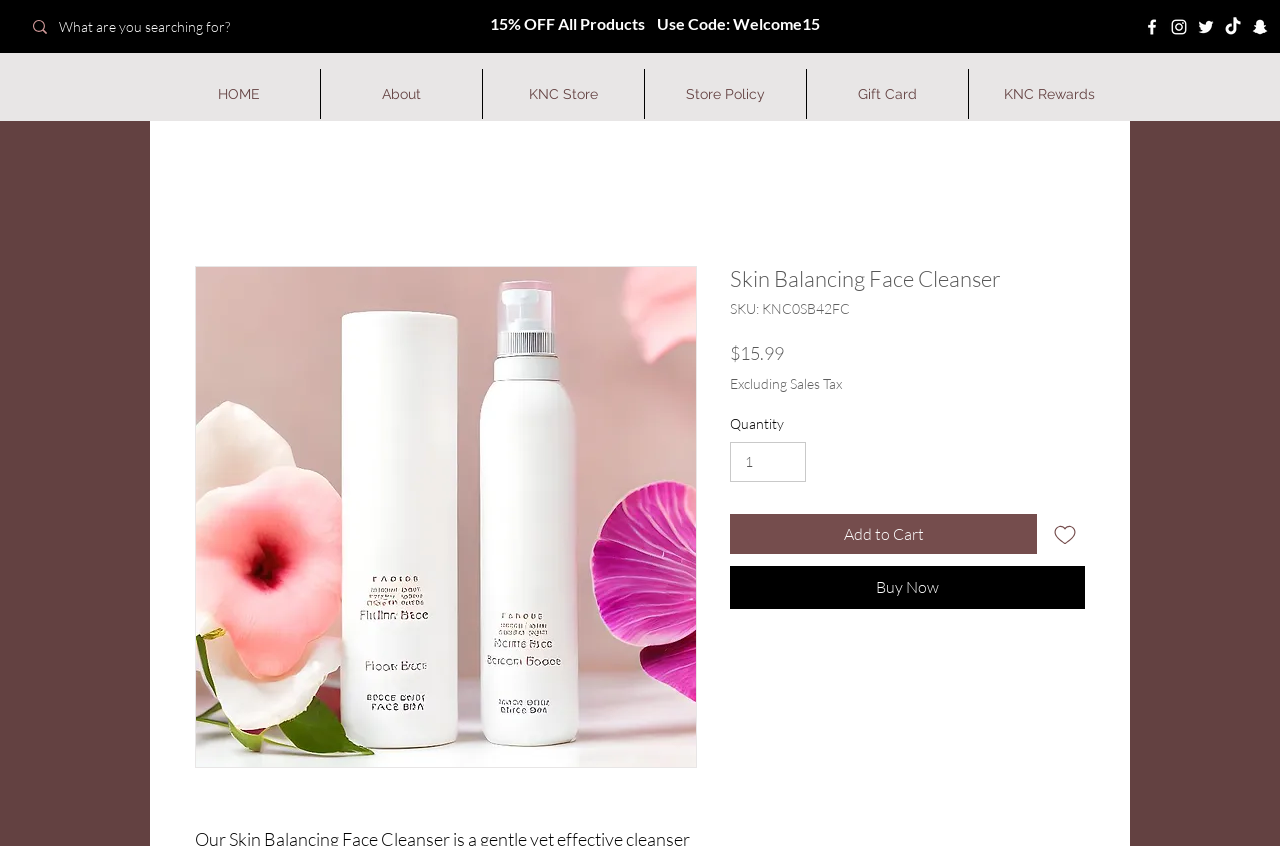What is the name of the company?
Please interpret the details in the image and answer the question thoroughly.

I found the company name by looking at the Root Element which has the text 'Skin Balancing Face Cleanser | Kinks N Crowns, LLC'.